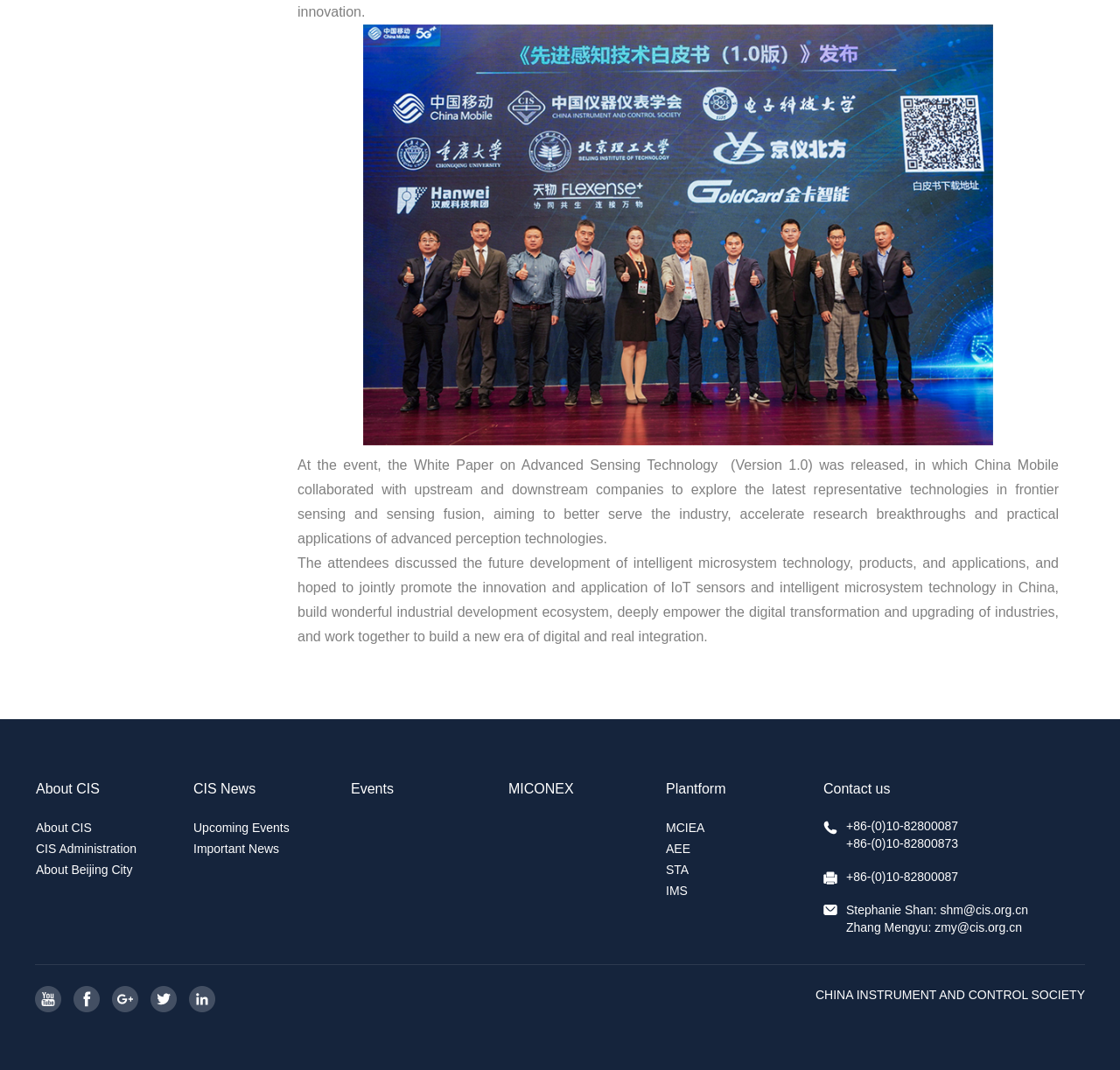Select the bounding box coordinates of the element I need to click to carry out the following instruction: "Click on the link to read about BESHALLACH".

None